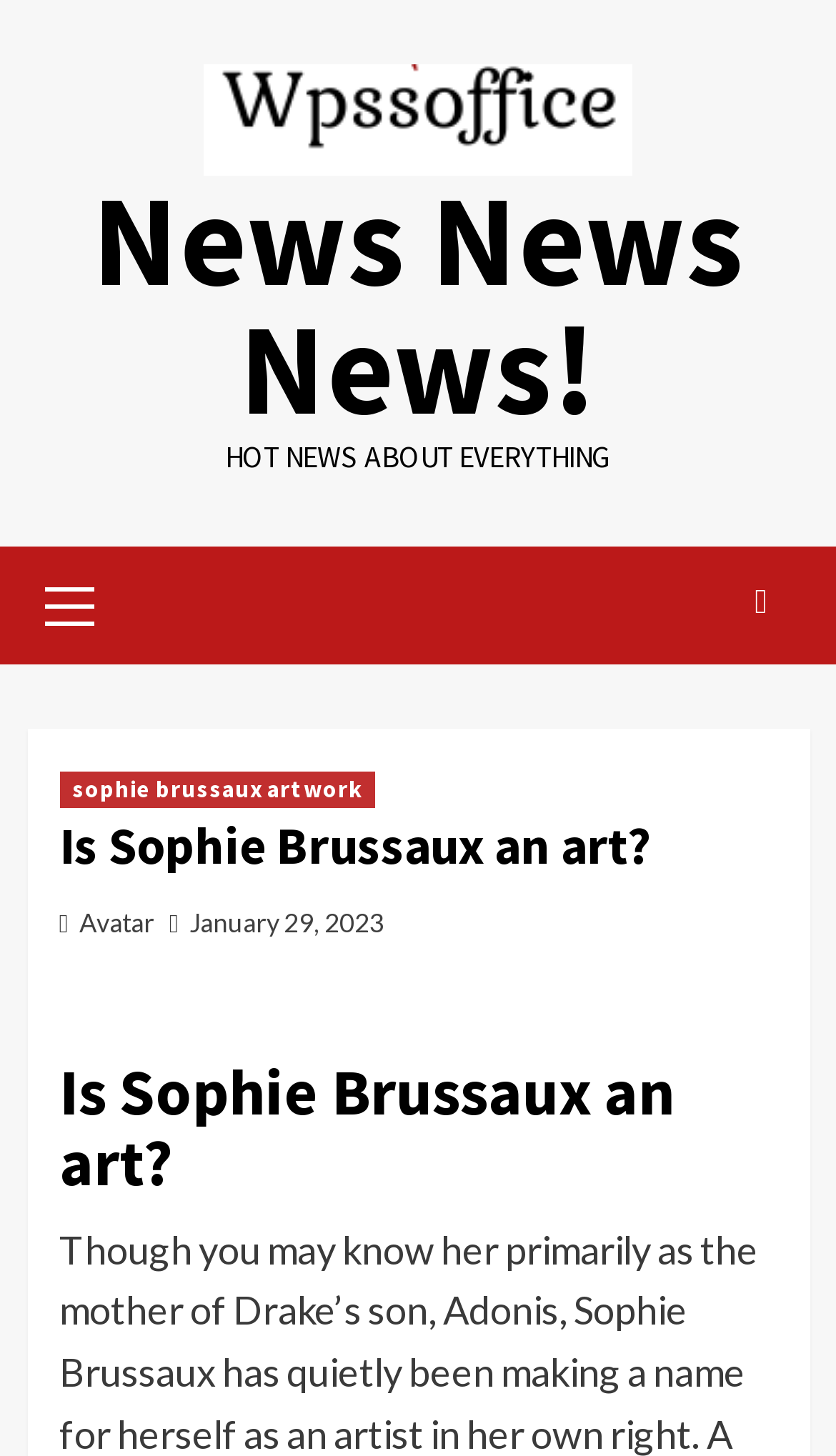Elaborate on the different components and information displayed on the webpage.

The webpage appears to be an article or news page, with a focus on the topic of Sophie Brussaux and her artwork. At the top of the page, there is a prominent link with the text "News News News!" accompanied by an image, which takes up a significant portion of the top section. Below this, there is a static text element with the title "HOT NEWS ABOUT EVERYTHING".

To the left of the page, there is a primary menu section with a link labeled "Primary Menu". On the opposite side of the page, there is a link with an icon, represented by the Unicode character "\ue906".

The main content of the page is divided into two sections. The first section has a heading that reads "Is Sophie Brussaux an art?" and is accompanied by links to related topics, including "sophie brussaux artwork" and "Avatar". There is also a link to the date "January 29, 2023". The second section has a repeated heading "Is Sophie Brussaux an art?" which appears to be the title of the article.

Overall, the page has a mix of links, images, and text elements, with a clear focus on the topic of Sophie Brussaux and her artwork.